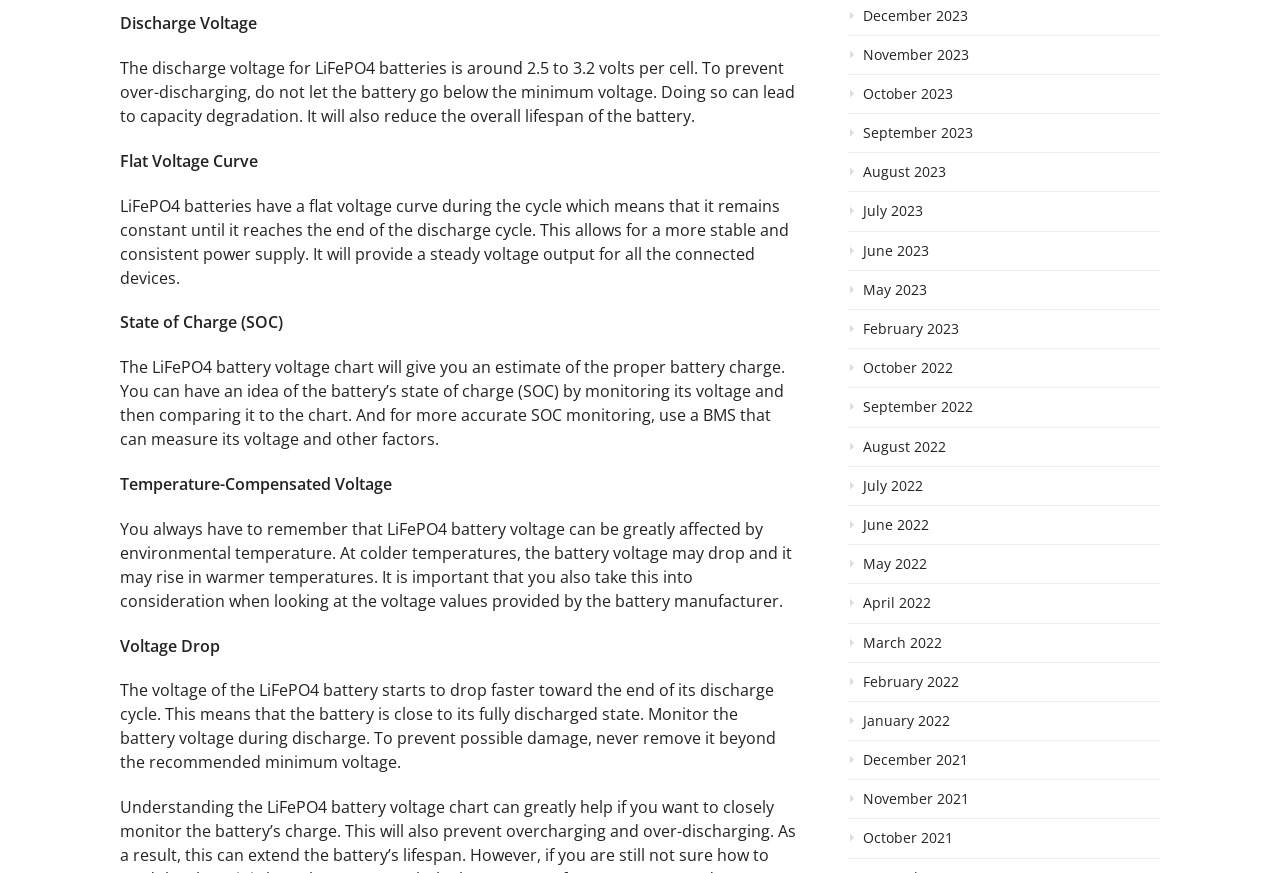Please provide a brief answer to the following inquiry using a single word or phrase:
What is the effect of environmental temperature on LiFePO4 battery voltage?

It affects the voltage